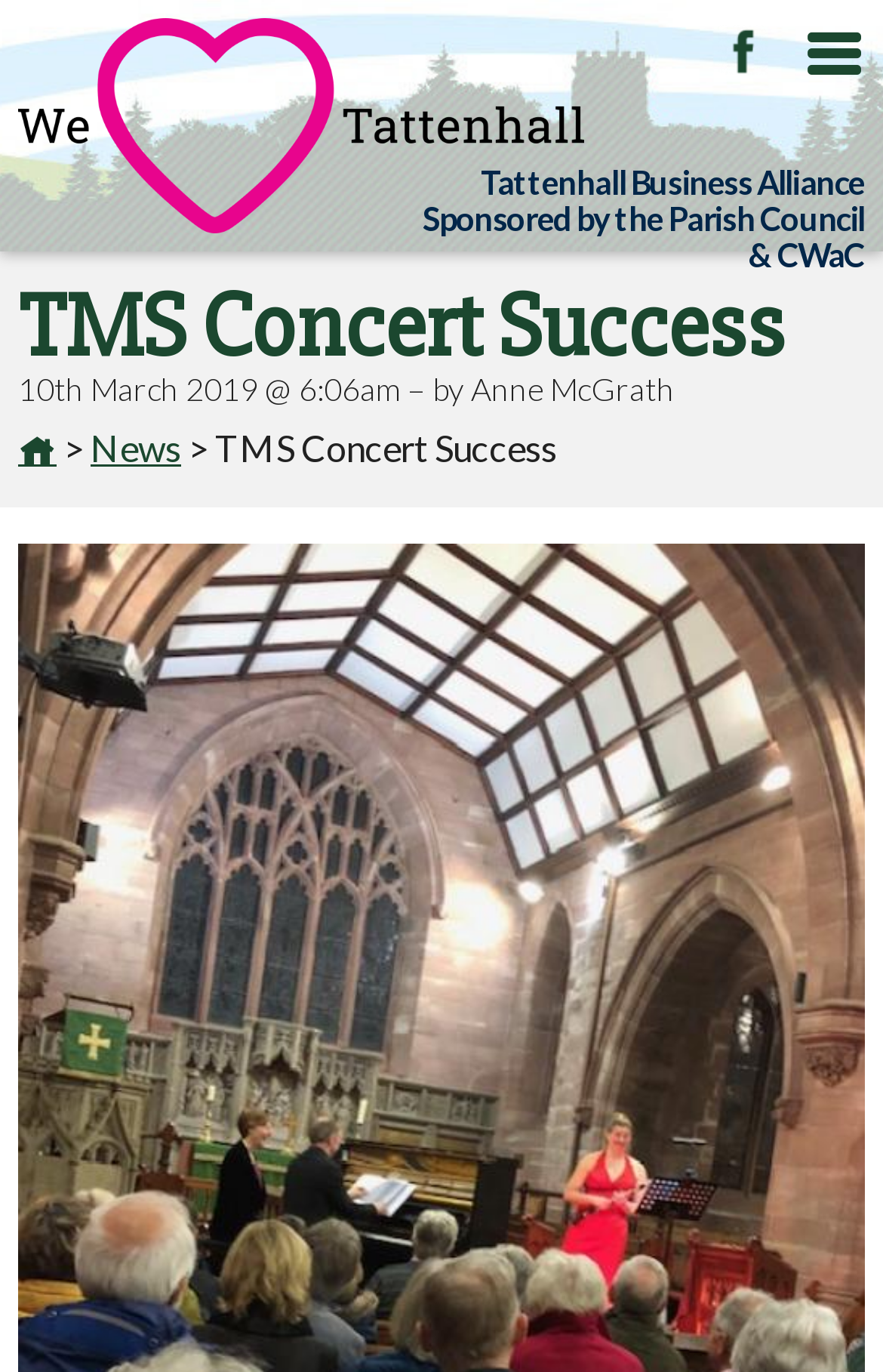Look at the image and write a detailed answer to the question: 
What is the name of the clarinettist?

The webpage mentions 'Jean Johnson, a leading clarinettist' in the context of a concert, indicating that she is the clarinettist being referred to.